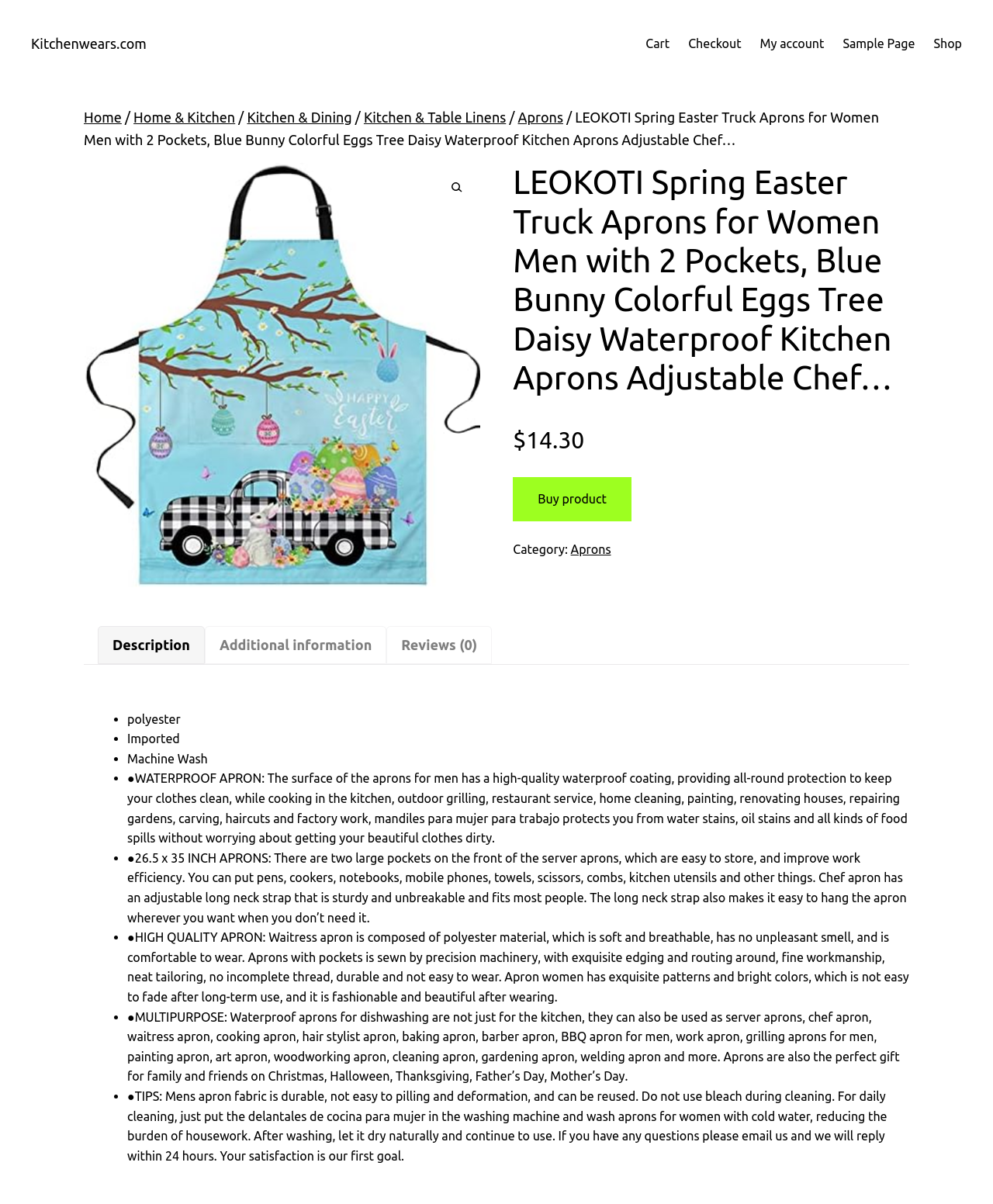Locate the bounding box coordinates of the area that needs to be clicked to fulfill the following instruction: "Click the 'Shop' link". The coordinates should be in the format of four float numbers between 0 and 1, namely [left, top, right, bottom].

[0.94, 0.028, 0.969, 0.045]